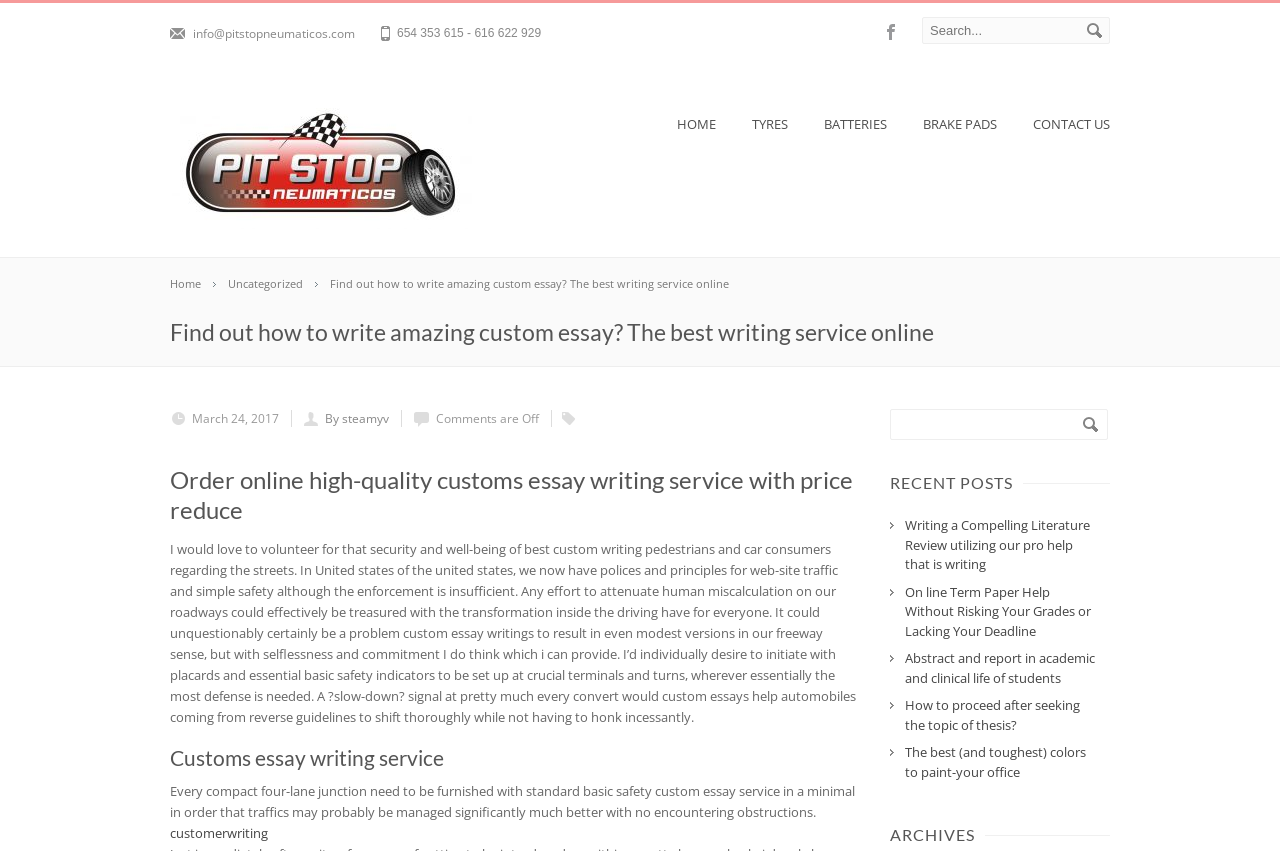Locate the bounding box coordinates of the element that needs to be clicked to carry out the instruction: "write a message". The coordinates should be given as four float numbers ranging from 0 to 1, i.e., [left, top, right, bottom].

[0.72, 0.02, 0.867, 0.052]